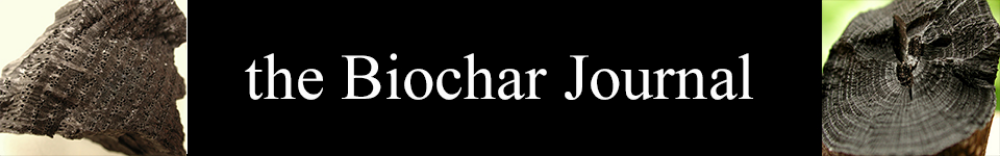Generate an elaborate description of what you see in the image.

The image features the title "the Biochar Journal" prominently displayed in an elegant serif font, set against a stark black background that enhances its visibility. On either side of the text, there are images of blackened, textured wood, representing biochar—a carbon-rich product derived from biomass. These images emphasize the focus of the journal, which explores innovative ways to harness biochar for environmental benefits, specifically in relation to sustainable agriculture and climate change mitigation. The overall design conveys a sense of scientific professionalism and ecological responsibility, inviting readers to delve into the journal's insights on biochar's role in addressing pressing climate issues.